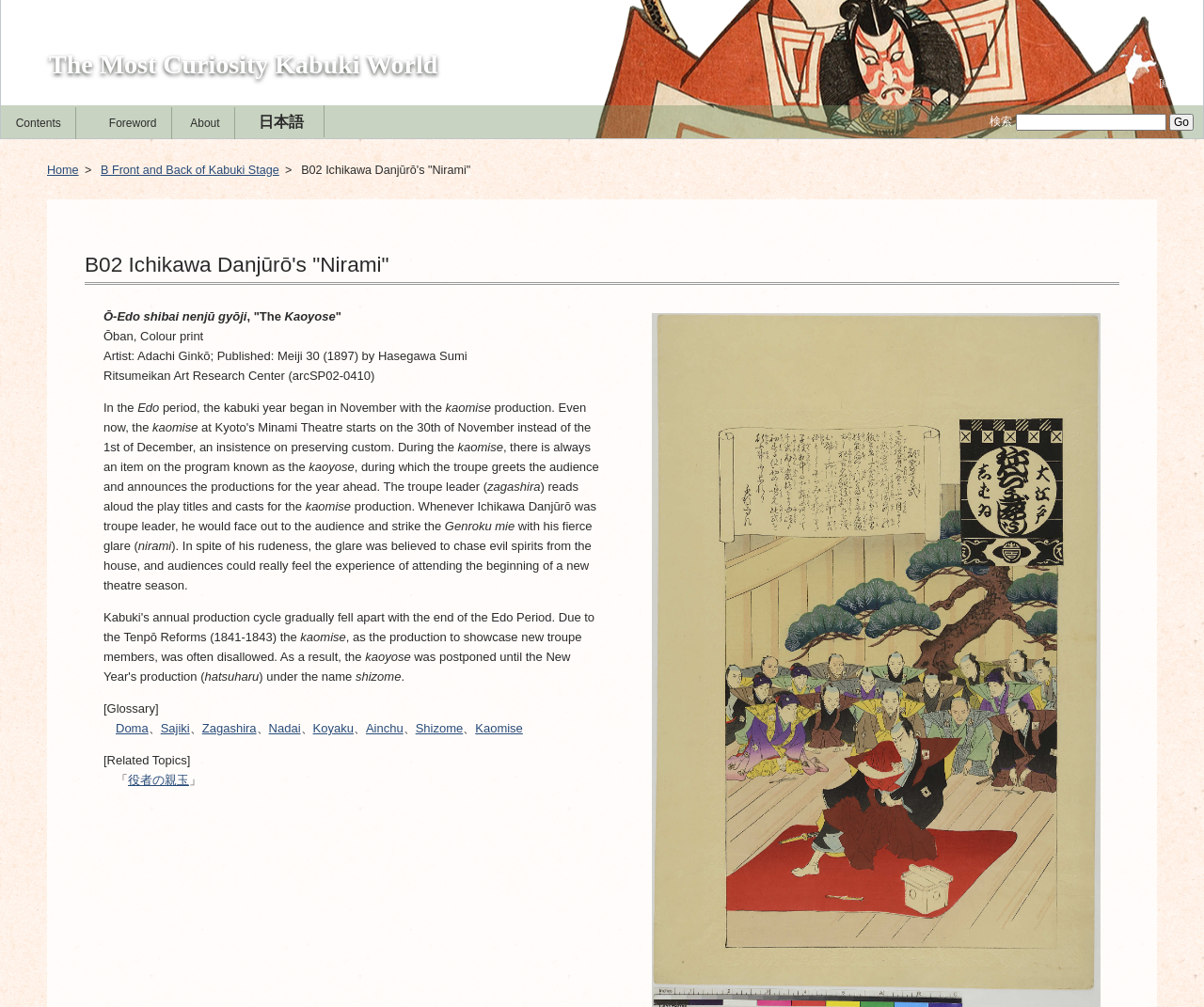What is the name of the artist who created the Ōban print?
Using the information from the image, provide a comprehensive answer to the question.

The webpage mentions that the Ōban, Colour print was created by Artist: Adachi Ginkō, and it was published by Hasegawa Sumi in Meiji 30 (1897).